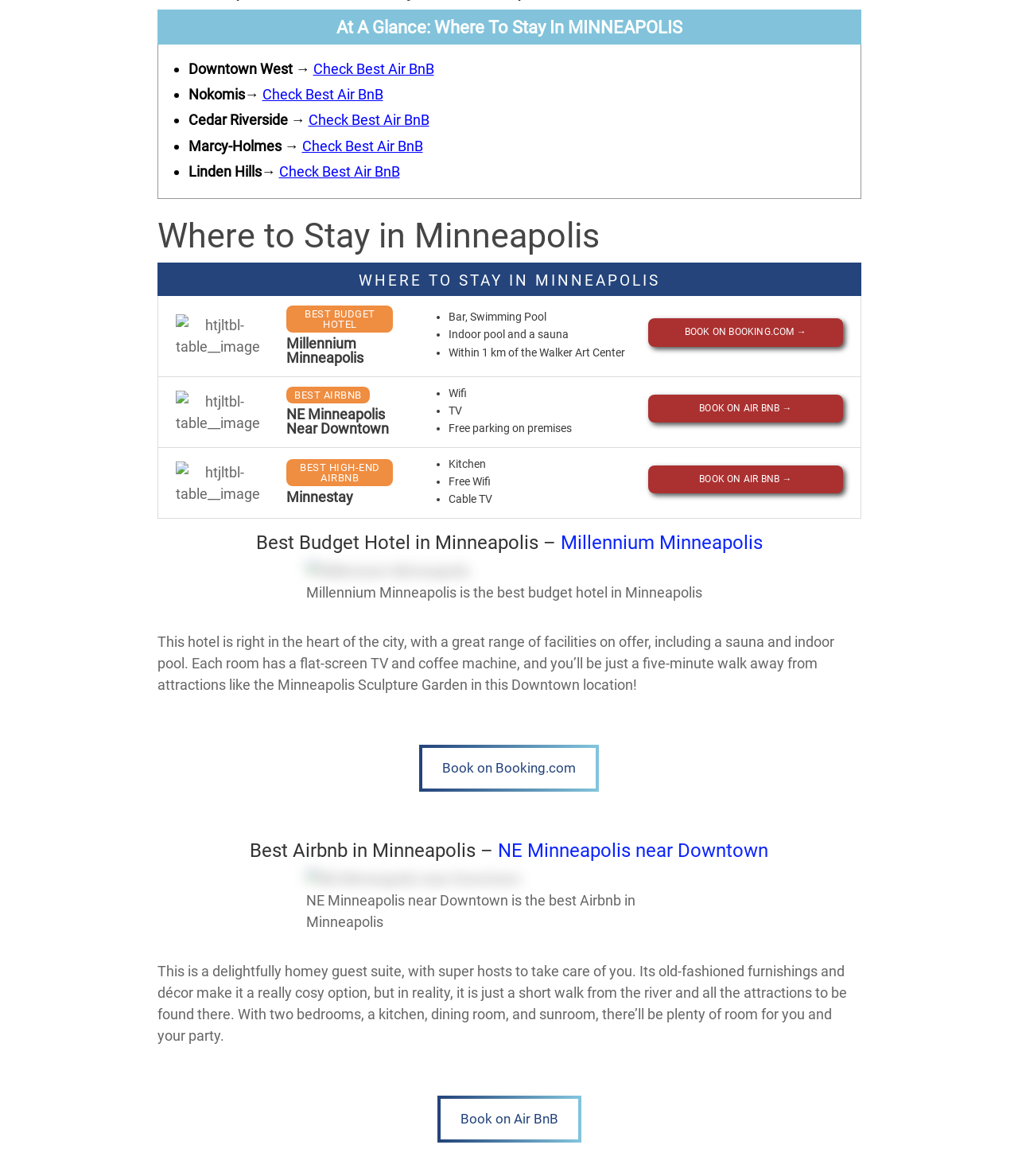Given the element description "Book on Booking.com", identify the bounding box of the corresponding UI element.

[0.412, 0.633, 0.588, 0.673]